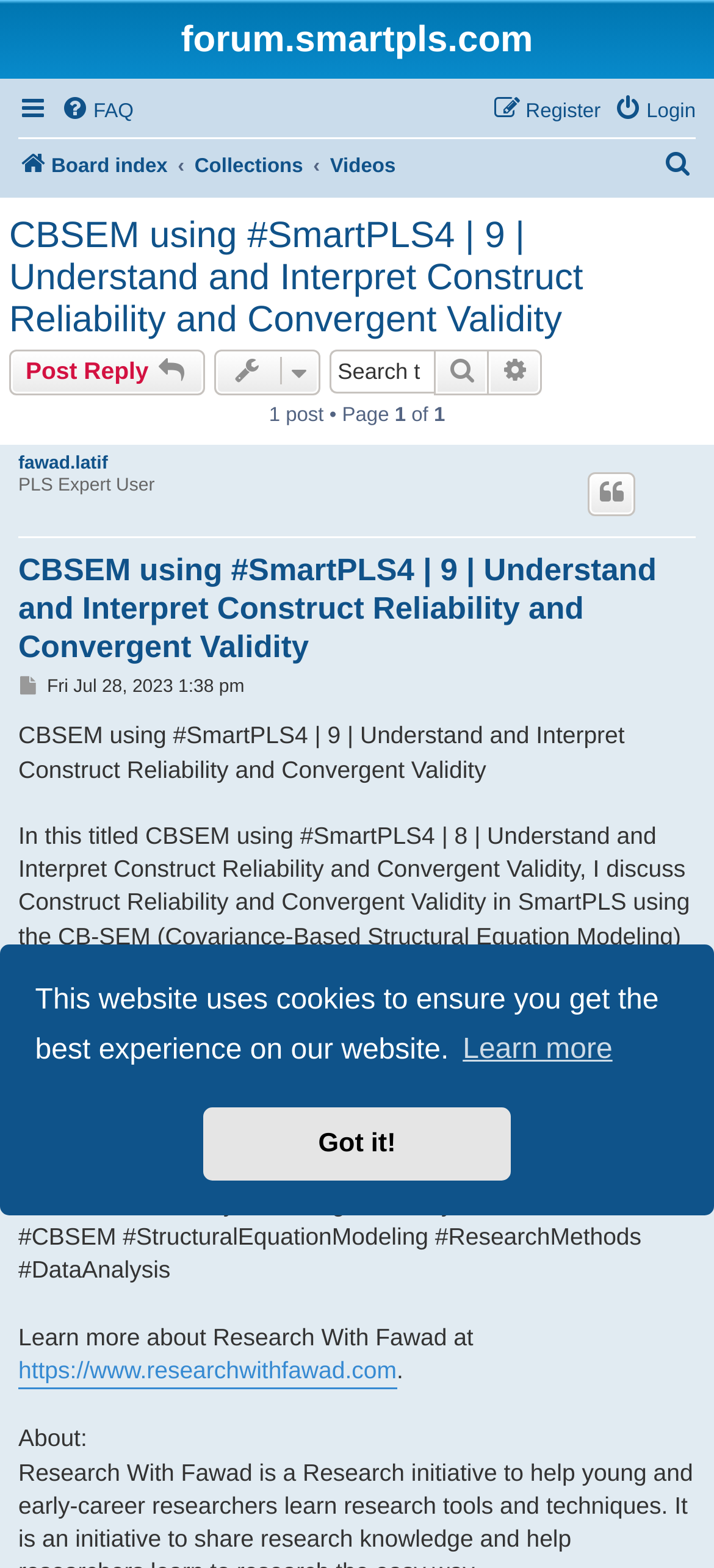Locate the bounding box coordinates of the element that should be clicked to fulfill the instruction: "View topic tools".

[0.3, 0.223, 0.45, 0.252]